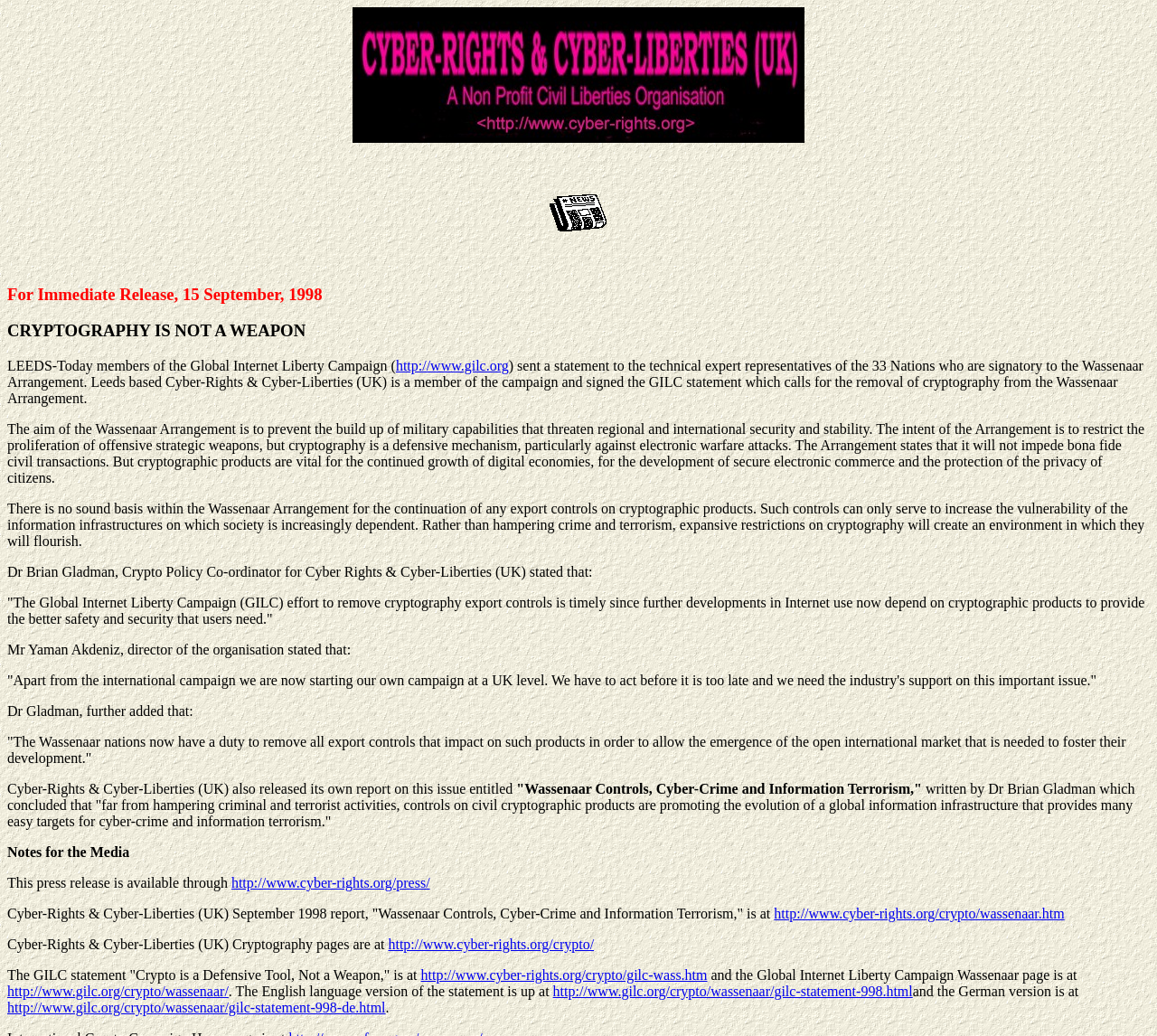Please locate the bounding box coordinates of the element that should be clicked to complete the given instruction: "Click the link to the Global Internet Liberty Campaign website".

[0.342, 0.346, 0.44, 0.361]